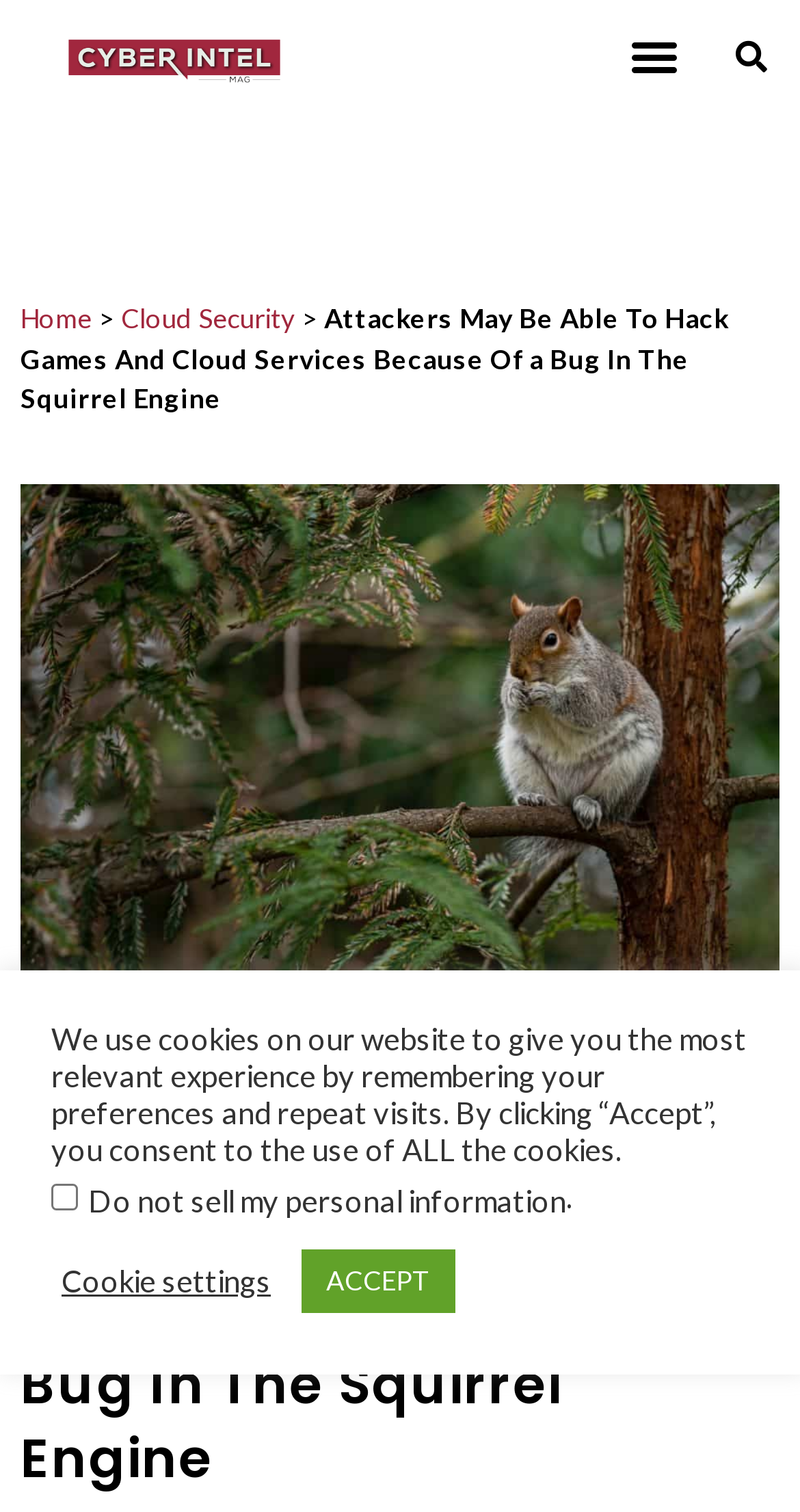How many links are in the top navigation bar? Based on the image, give a response in one word or a short phrase.

3